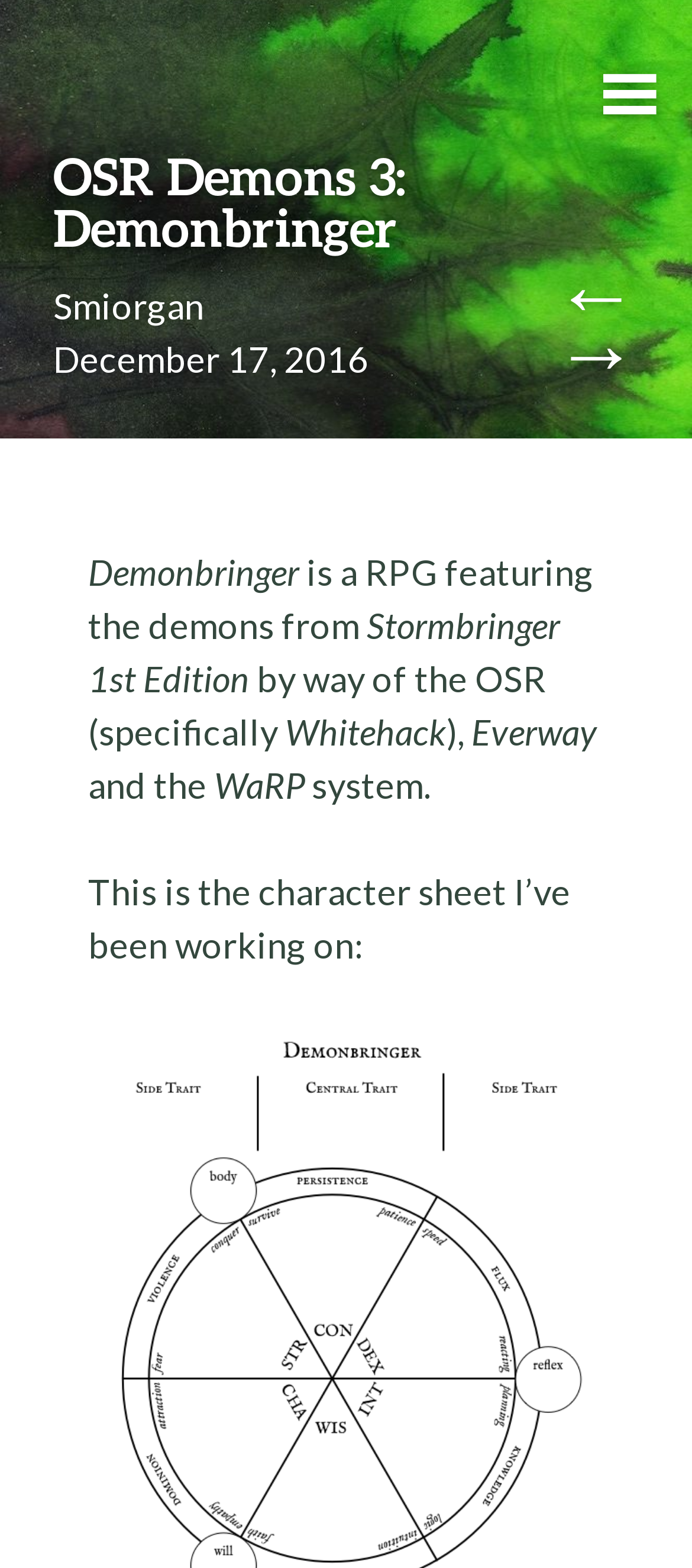What is the name of the RPG featured on this webpage?
Provide a well-explained and detailed answer to the question.

I determined the answer by reading the static text elements on the webpage, specifically the ones that describe the RPG. The text 'Demonbringer is a RPG featuring the demons from...' indicates that Demonbringer is the name of the RPG.